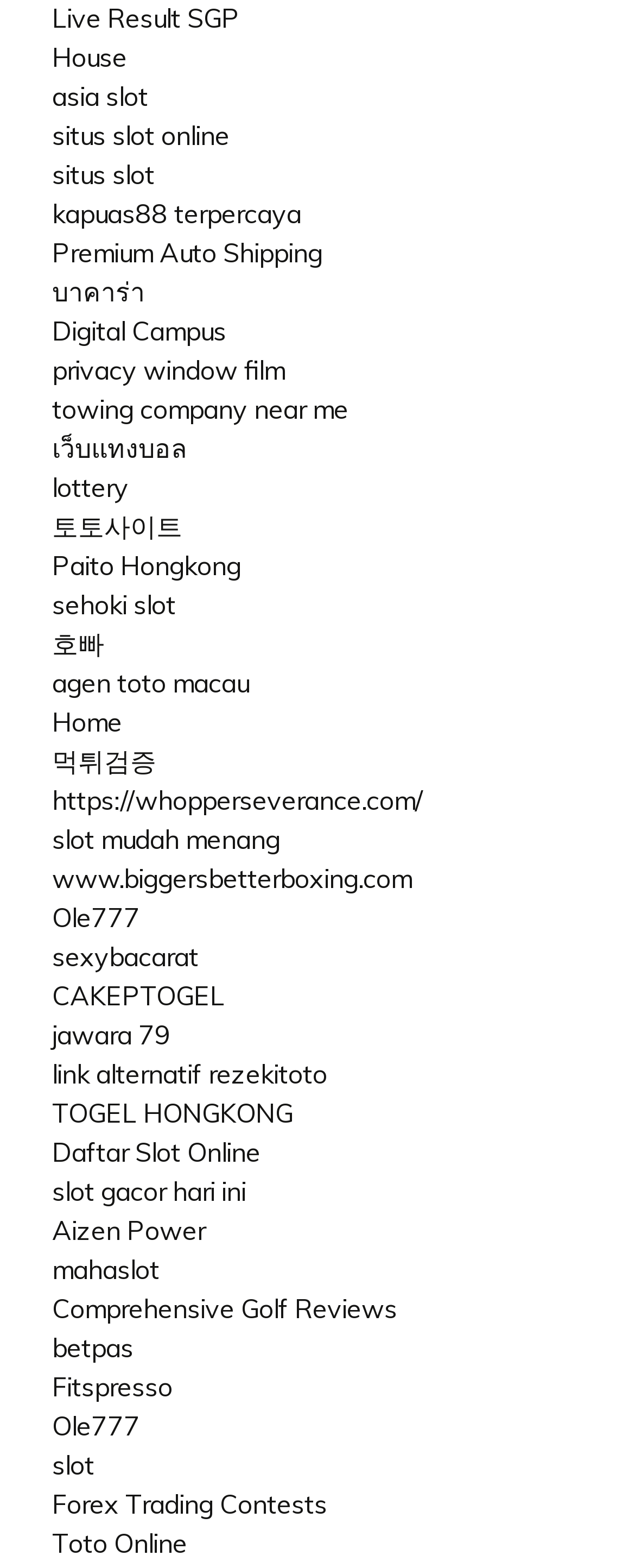What is the first link on the webpage?
Please look at the screenshot and answer in one word or a short phrase.

Live Result SGP